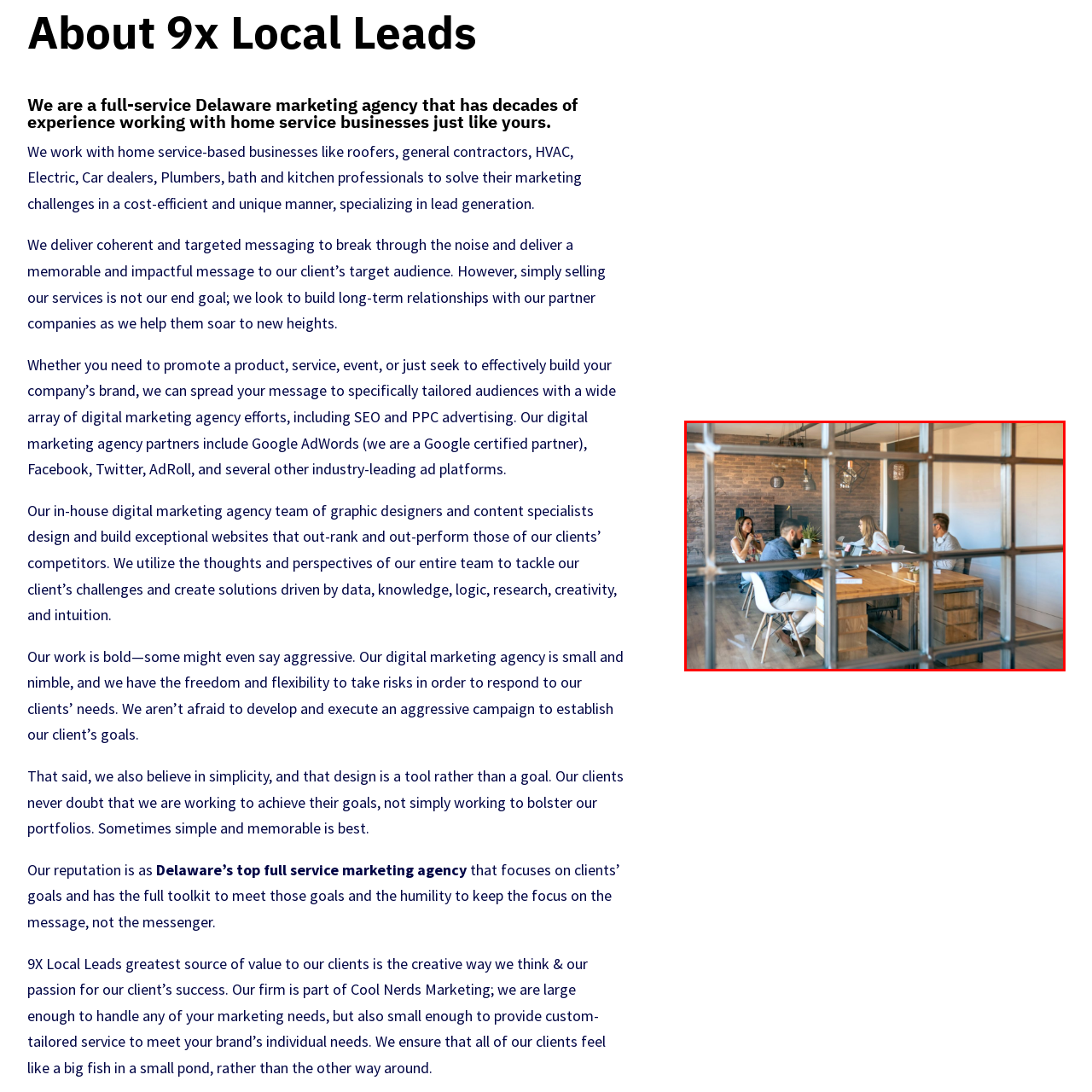Generate a meticulous caption for the image that is highlighted by the red boundary line.

In a contemporary office setting, a diverse group of professionals is engaged in a collaborative meeting around a wooden table. The room features an inviting atmosphere with warm lighting and a rustic brick wall accentuating the modern decor. Four individuals are actively participating in the discussion: two women and two men, each contributing to the exchange of ideas while surrounded by laptops and various stationery items. The glass walls provide a transparent view into this workspace, highlighting the agency's commitment to openness and teamwork. This scene reflects the essence of the marketing agency, where creativity meets strategic planning, aimed at supporting home service businesses with effective marketing solutions. The environment suggests a blend of professionalism and creativity, reinforcing the agency's goal of building long-term relationships with clients and achieving their marketing objectives.